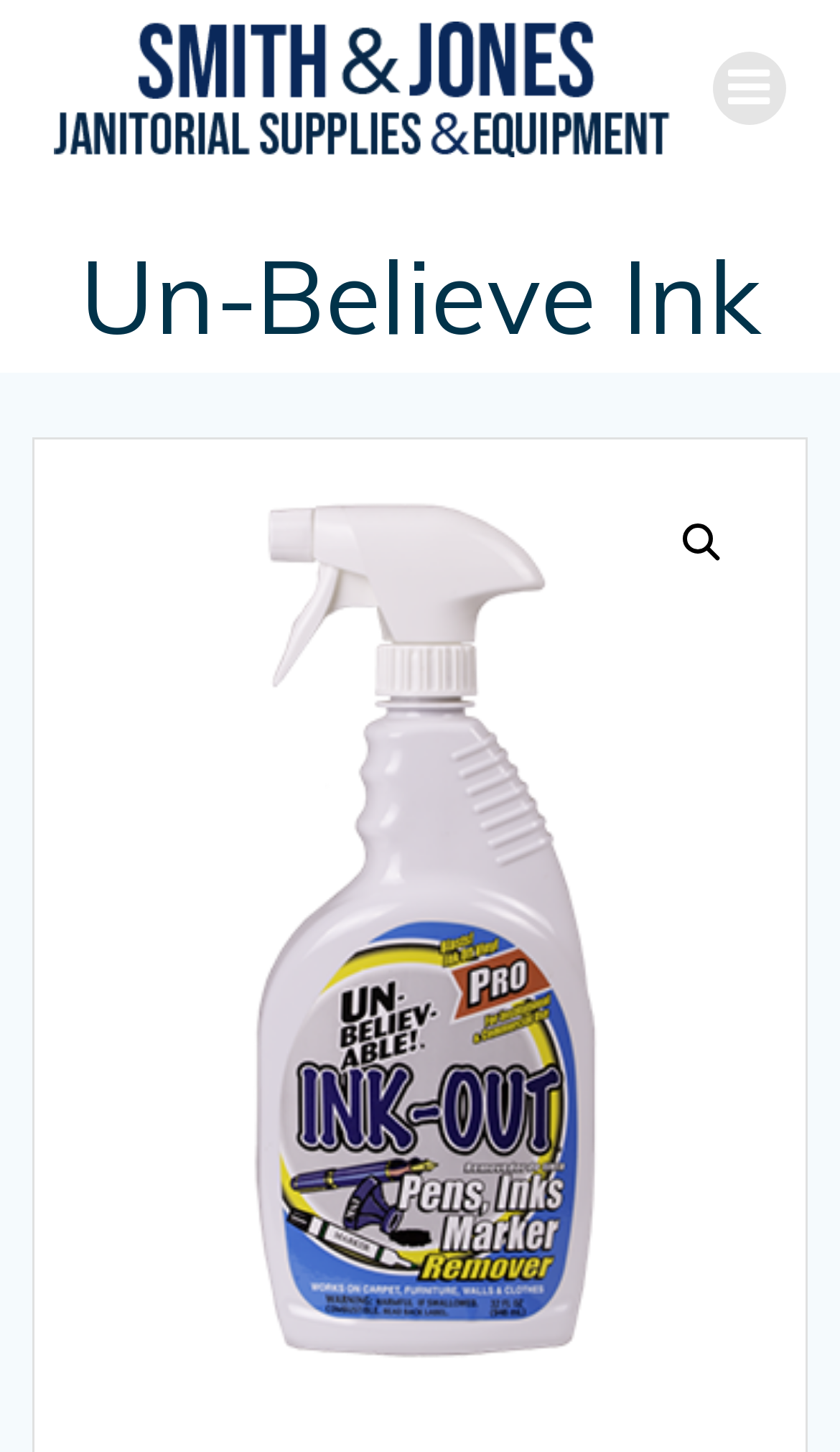Are there any images on the webpage?
Observe the image and answer the question with a one-word or short phrase response.

Yes